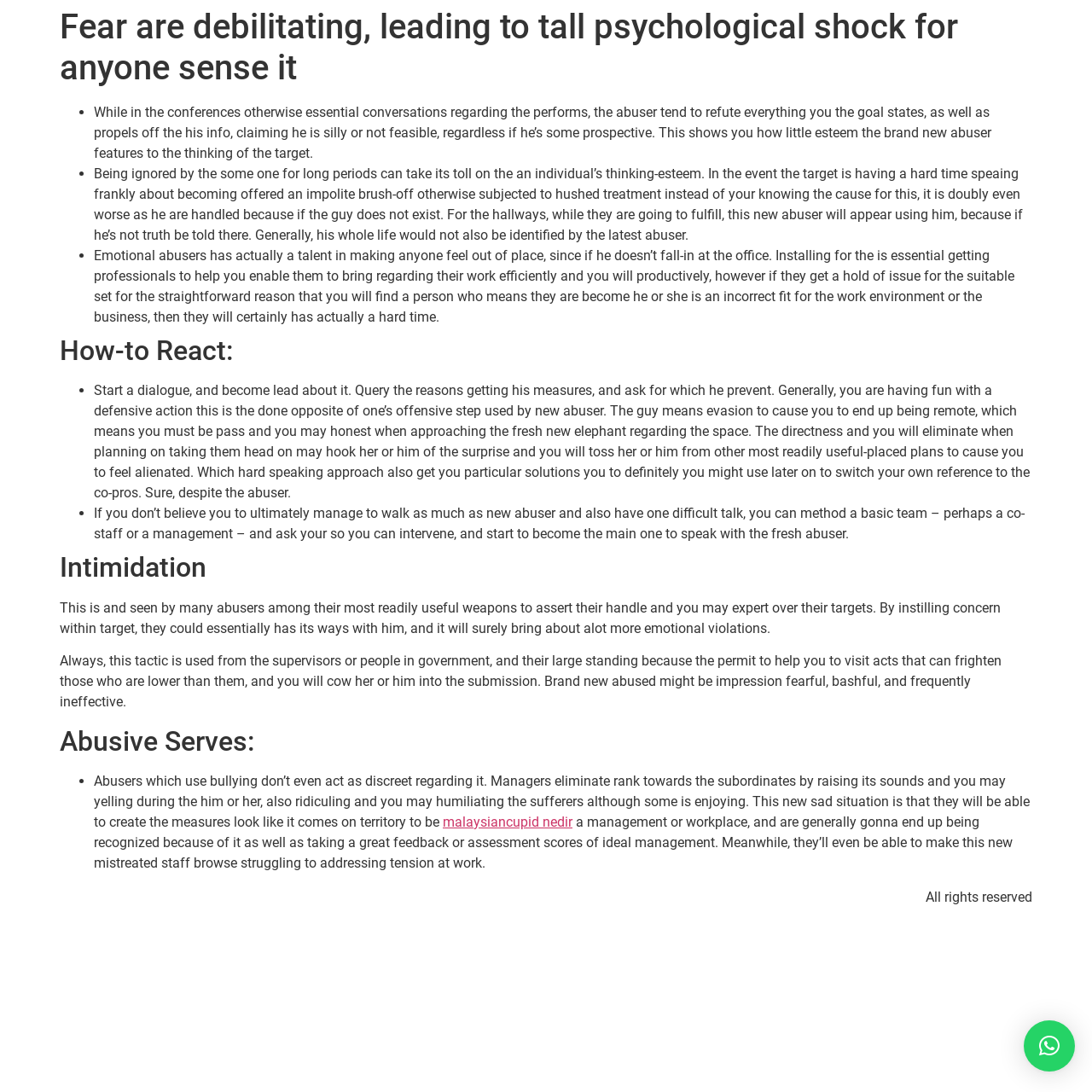Find the bounding box coordinates of the UI element according to this description: "×".

[0.938, 0.934, 0.984, 0.981]